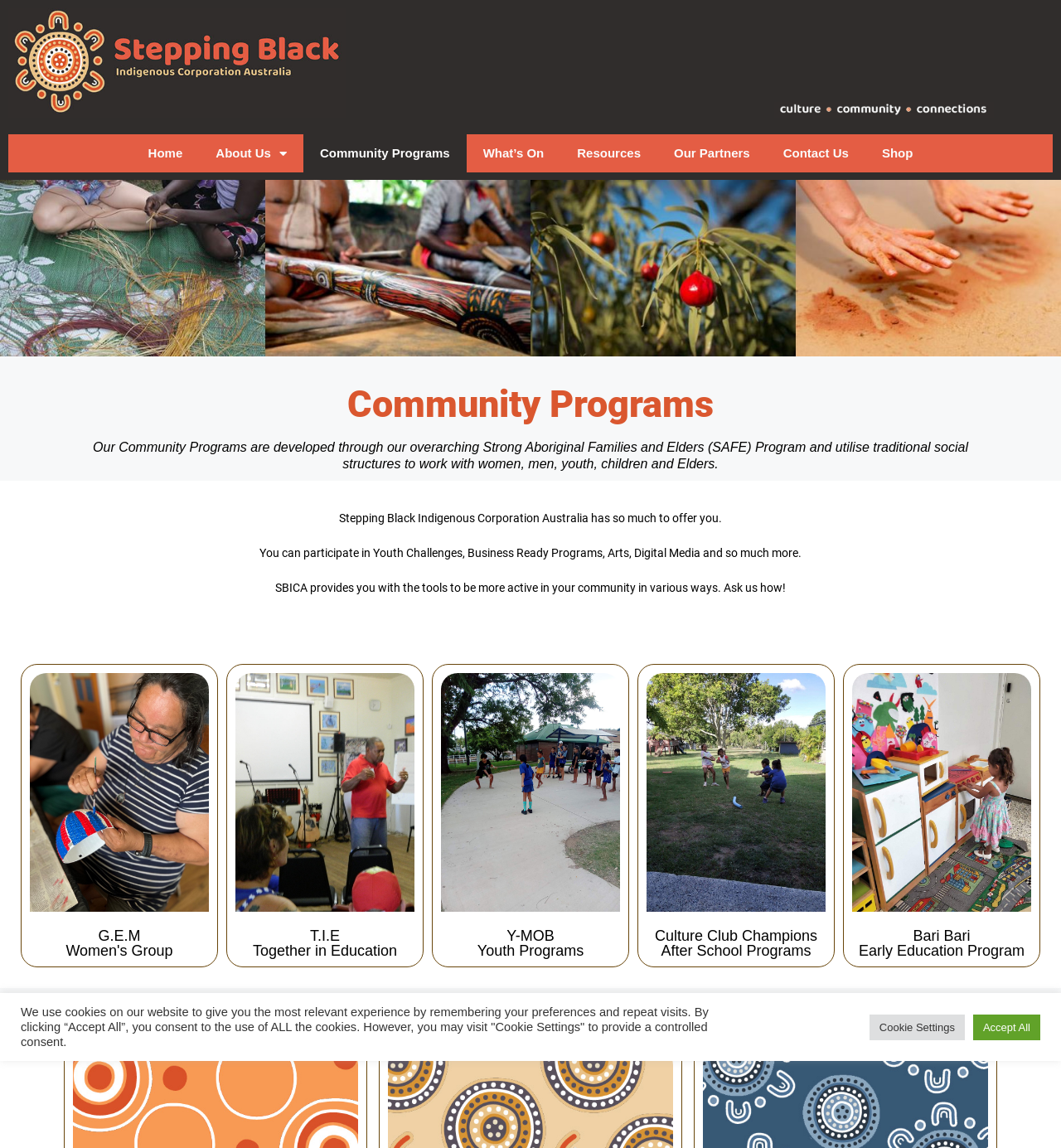What can you participate in through the organization?
Give a detailed and exhaustive answer to the question.

I found this answer by reading the text that says 'You can participate in Youth Challenges, Business Ready Programs, Arts, Digital Media and so much more.' This suggests that the organization offers a range of activities and programs for participants.